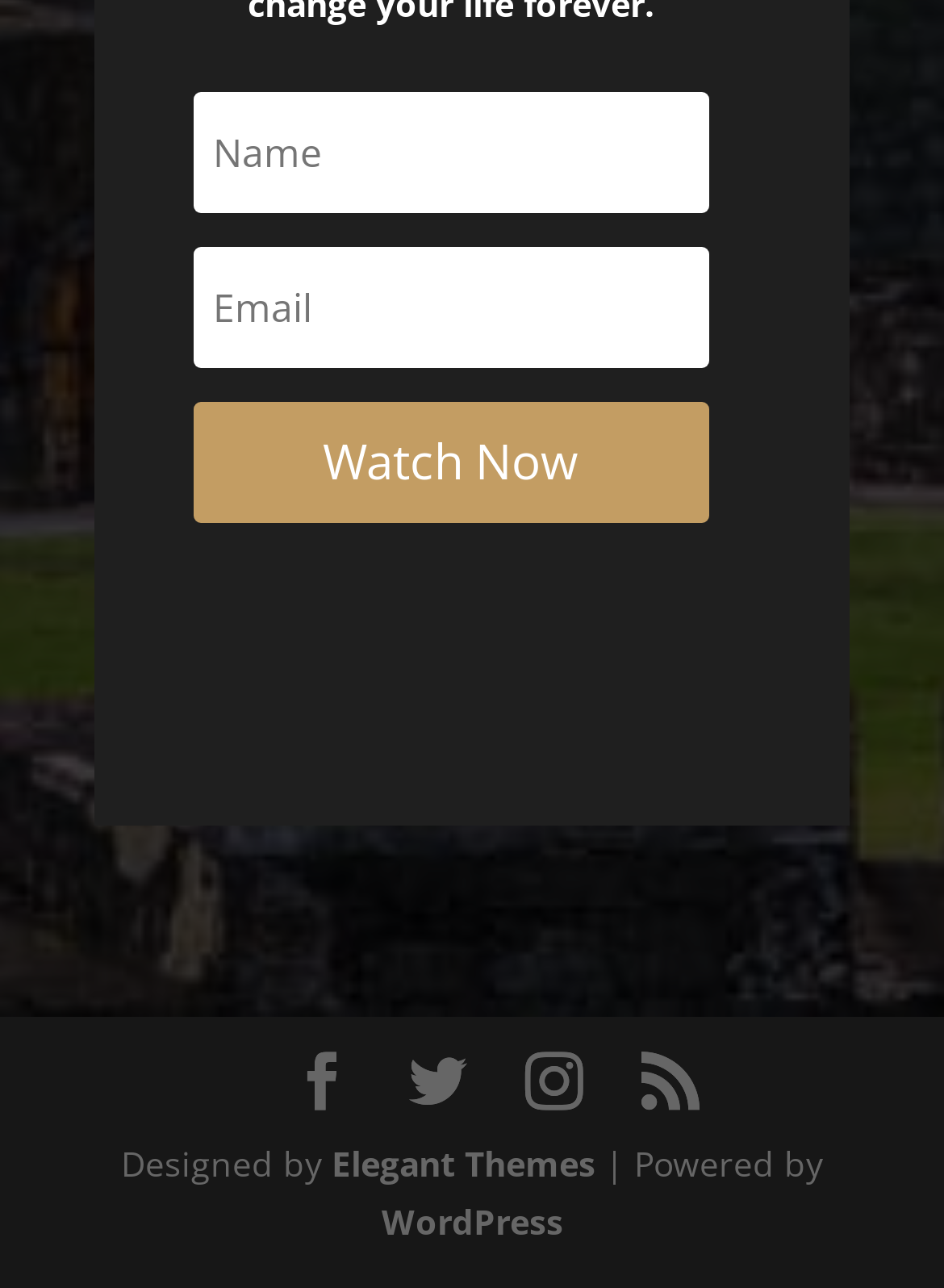Select the bounding box coordinates of the element I need to click to carry out the following instruction: "Visit Elegant Themes".

[0.351, 0.886, 0.631, 0.922]